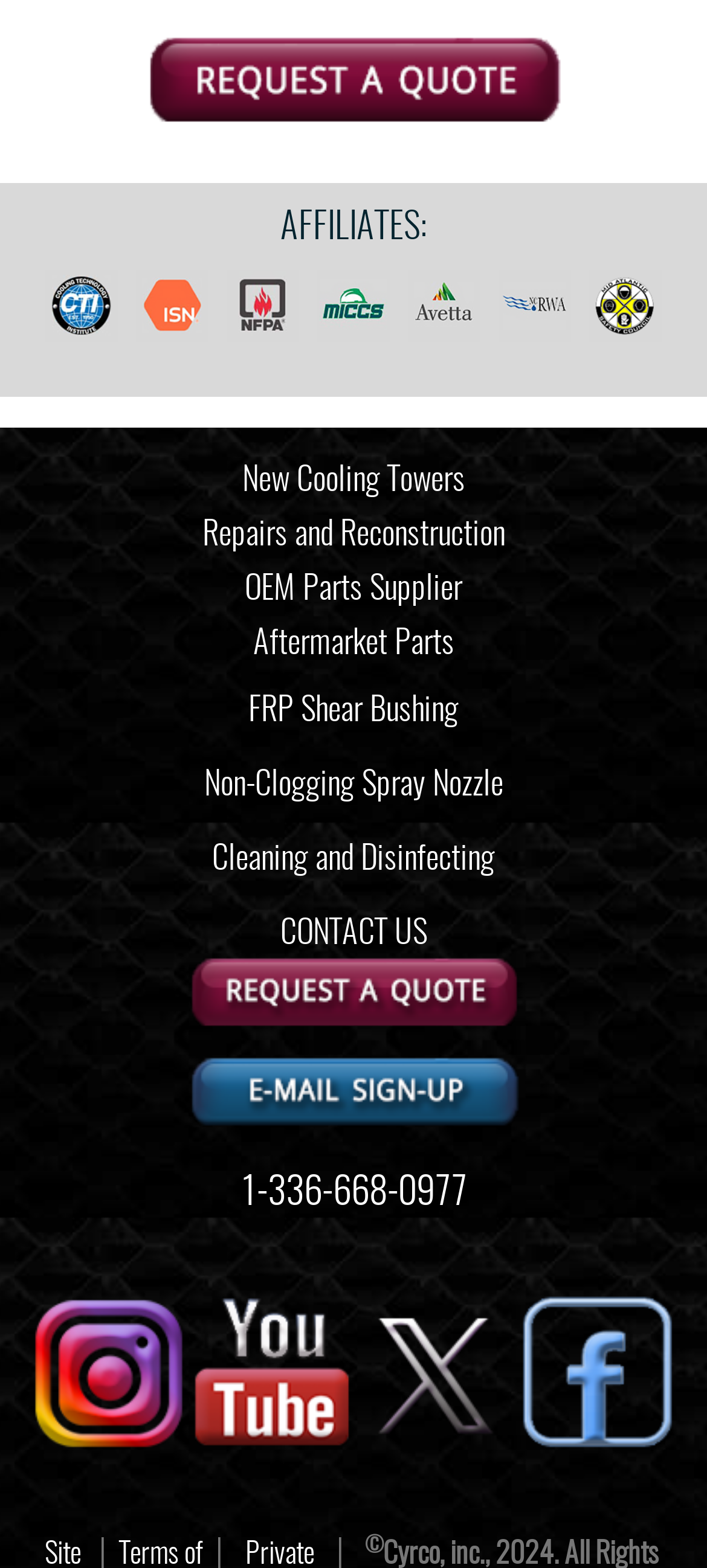Please identify the bounding box coordinates of the element on the webpage that should be clicked to follow this instruction: "Click the New Cooling Towers link". The bounding box coordinates should be given as four float numbers between 0 and 1, formatted as [left, top, right, bottom].

[0.342, 0.297, 0.658, 0.318]